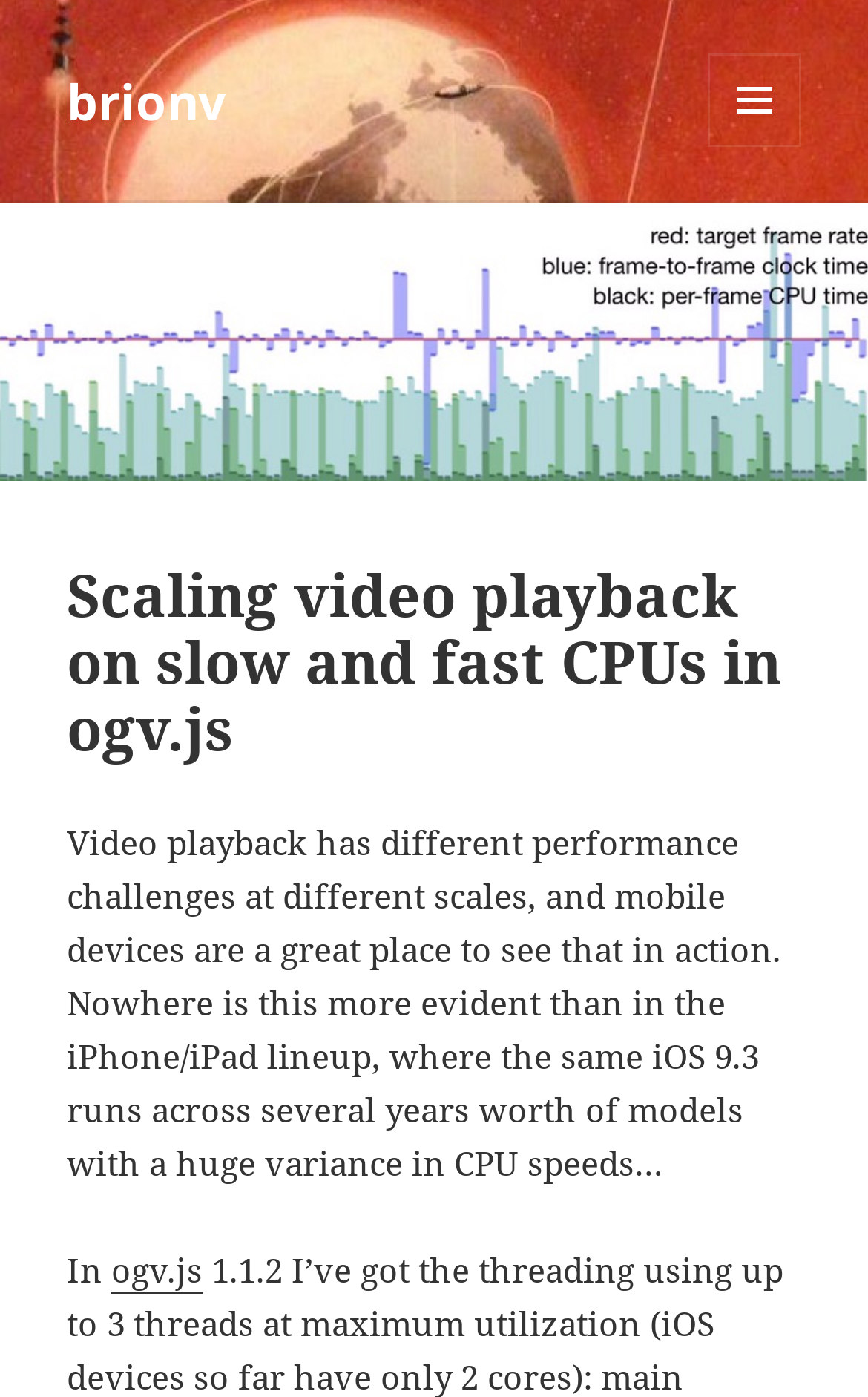Describe all the key features and sections of the webpage thoroughly.

The webpage is about scaling video playback on slow and fast CPUs in ogv.js, with the title "Scaling video playback on slow and fast CPUs in ogv.js – brionv" at the top. 

On the top right, there is a button with a menu icon and the text "MENU AND WIDGETS". 

Below the title, there is a header section that spans the entire width of the page. Within this section, there is a heading that repeats the title "Scaling video playback on slow and fast CPUs in ogv.js". 

Below the header section, there is a block of text that discusses the challenges of video playback on mobile devices, particularly on iPhone and iPad models with varying CPU speeds. 

The text continues with the phrase "In" followed by a link to "ogv.js".